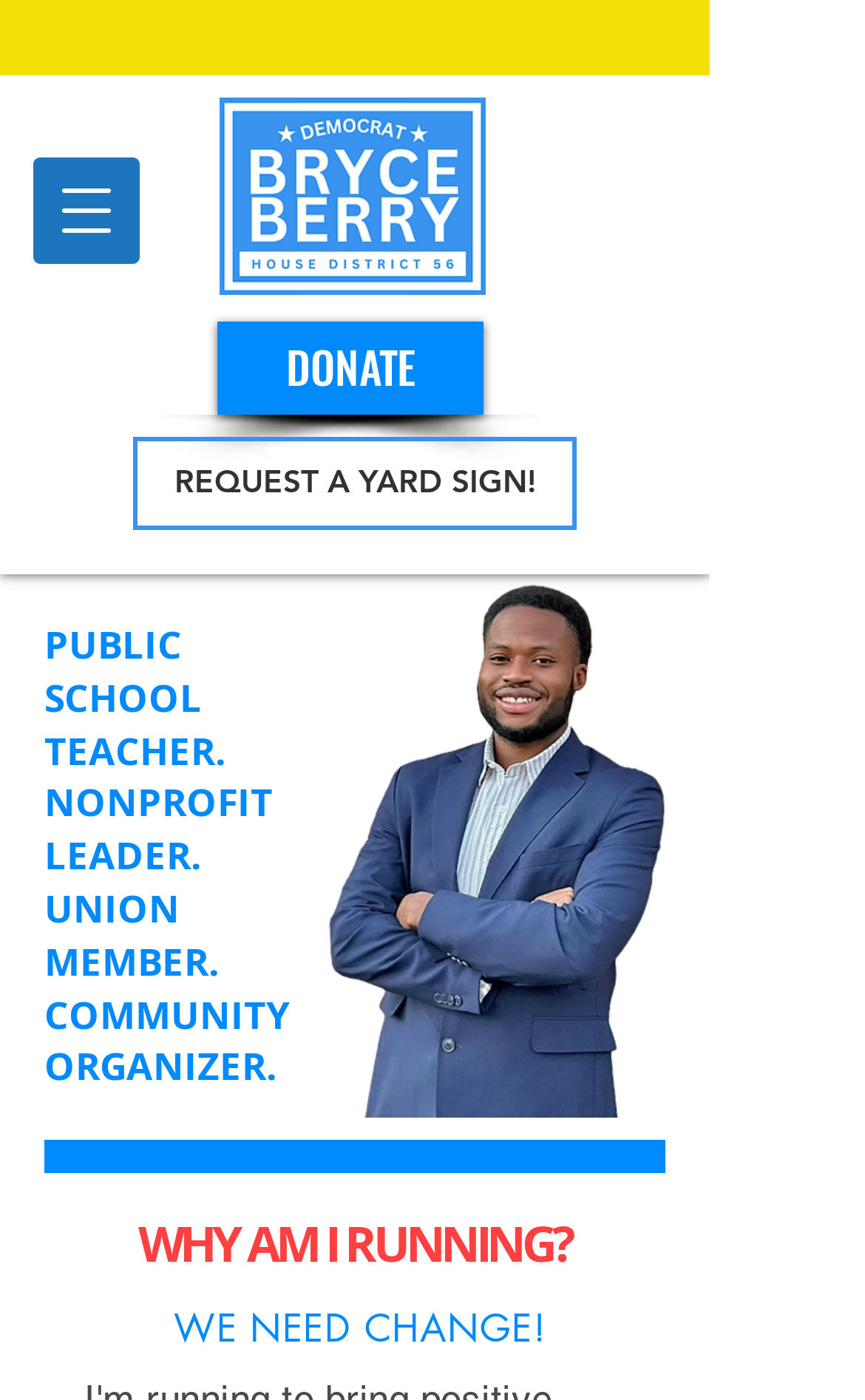How many images are on the webpage?
Provide a well-explained and detailed answer to the question.

I can see two image elements on the webpage, one with the text 'BRYCE BERRY - 1.PNG' and another with the text 'IMG_2796_edited.png'. Therefore, there are two images on the webpage.